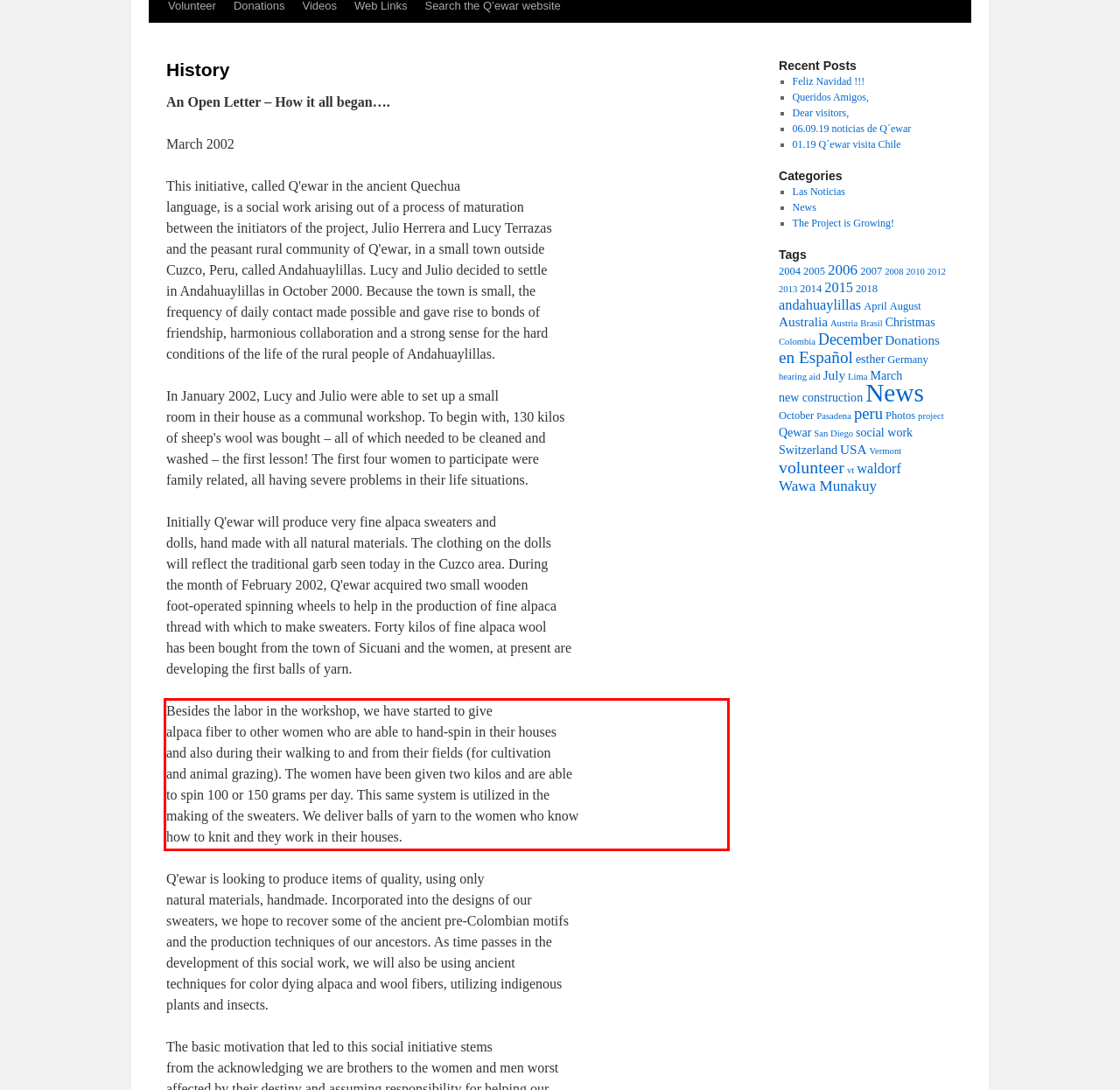From the provided screenshot, extract the text content that is enclosed within the red bounding box.

Besides the labor in the workshop, we have started to give alpaca fiber to other women who are able to hand-spin in their houses and also during their walking to and from their fields (for cultivation and animal grazing). The women have been given two kilos and are able to spin 100 or 150 grams per day. This same system is utilized in the making of the sweaters. We deliver balls of yarn to the women who know how to knit and they work in their houses.